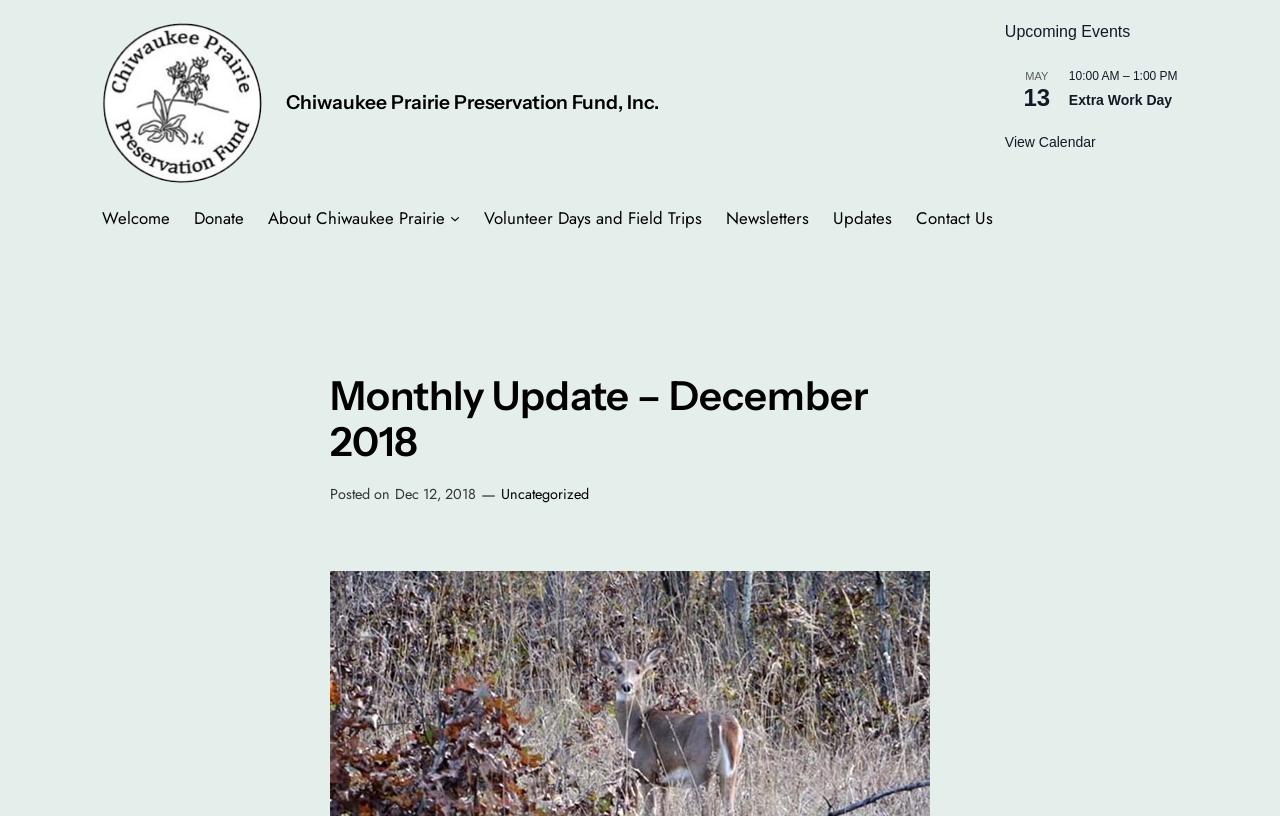Identify the bounding box coordinates of the element that should be clicked to fulfill this task: "Visit the About Chiwaukee Prairie page". The coordinates should be provided as four float numbers between 0 and 1, i.e., [left, top, right, bottom].

[0.21, 0.251, 0.348, 0.283]